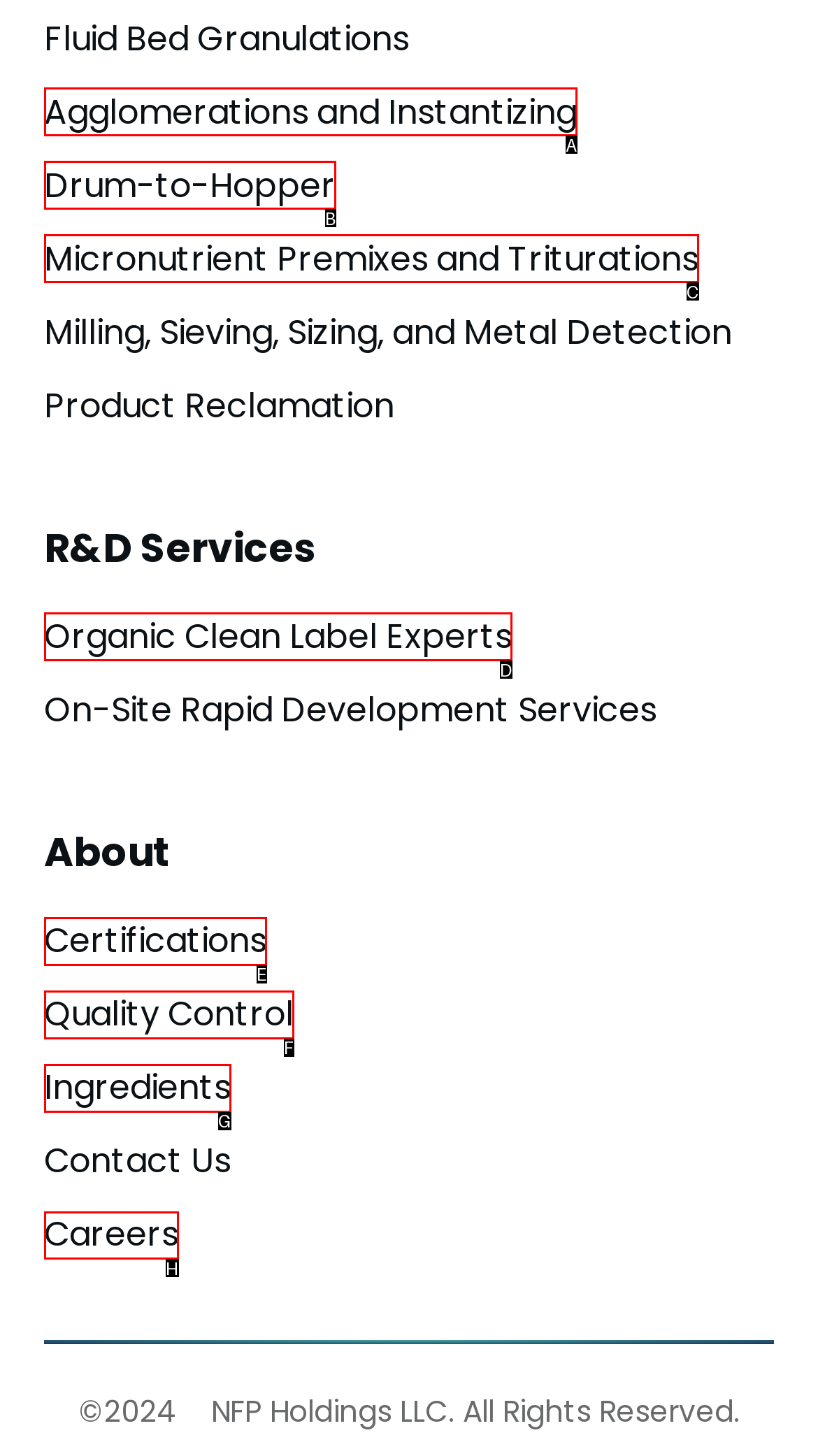Choose the HTML element you need to click to achieve the following task: Explore Careers
Respond with the letter of the selected option from the given choices directly.

H